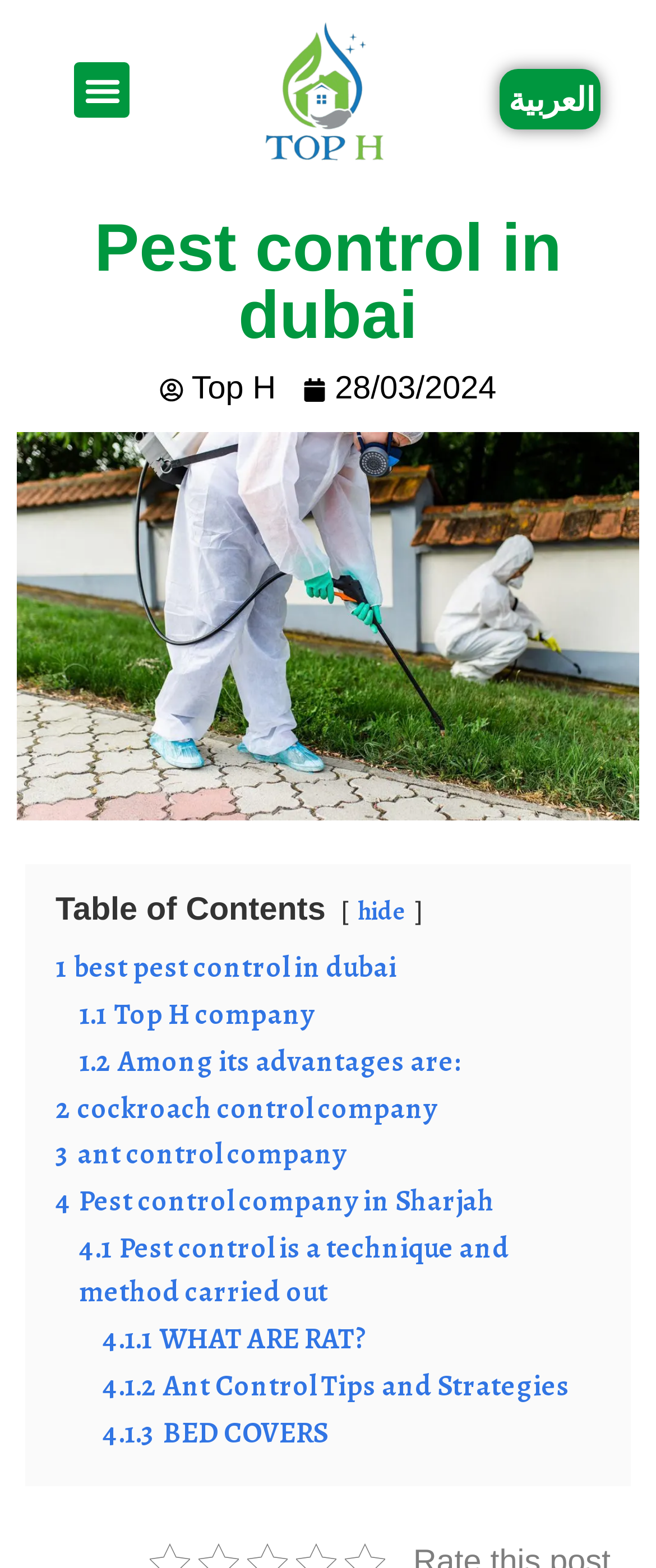Provide an in-depth caption for the elements present on the webpage.

The webpage is about pest control in Dubai, specifically targeting homeowners who are concerned about the spread of insects in their homes. At the top left of the page, there is an image with Arabic text "شركة تنظيف" (meaning "Cleaning Company"). Next to it, there is a menu toggle button. On the top right, there is a link to switch the language to Arabic.

The main heading "Pest control in dubai" is prominently displayed across the top of the page. Below it, there are two static text elements, one displaying "Top H" and the other showing the date "28/03/2024". 

A large image occupies most of the top section, with Arabic text "شركة مكافحة حشرات فى دبي" (meaning "Pest control company in Dubai"). 

Further down, there is a section with a heading "Table of Contents" followed by a series of links, including "1 best pest control in dubai", "1.1 Top H company", "1.2 Among its advantages are:", and so on. These links appear to be an outline of the content on the page, with subheadings and descriptions.

The page also contains links to specific topics, such as "2 cockroach control company", "3 ant control company", and "4 Pest control company in Sharjah". Each of these links has subheadings and descriptions, including "4.1 Pest control is a technique and method carried out", "4.1.1 WHAT ARE RAT?", "4.1.2 Ant Control Tips and Strategies", and "4.1.3 BED COVERS".